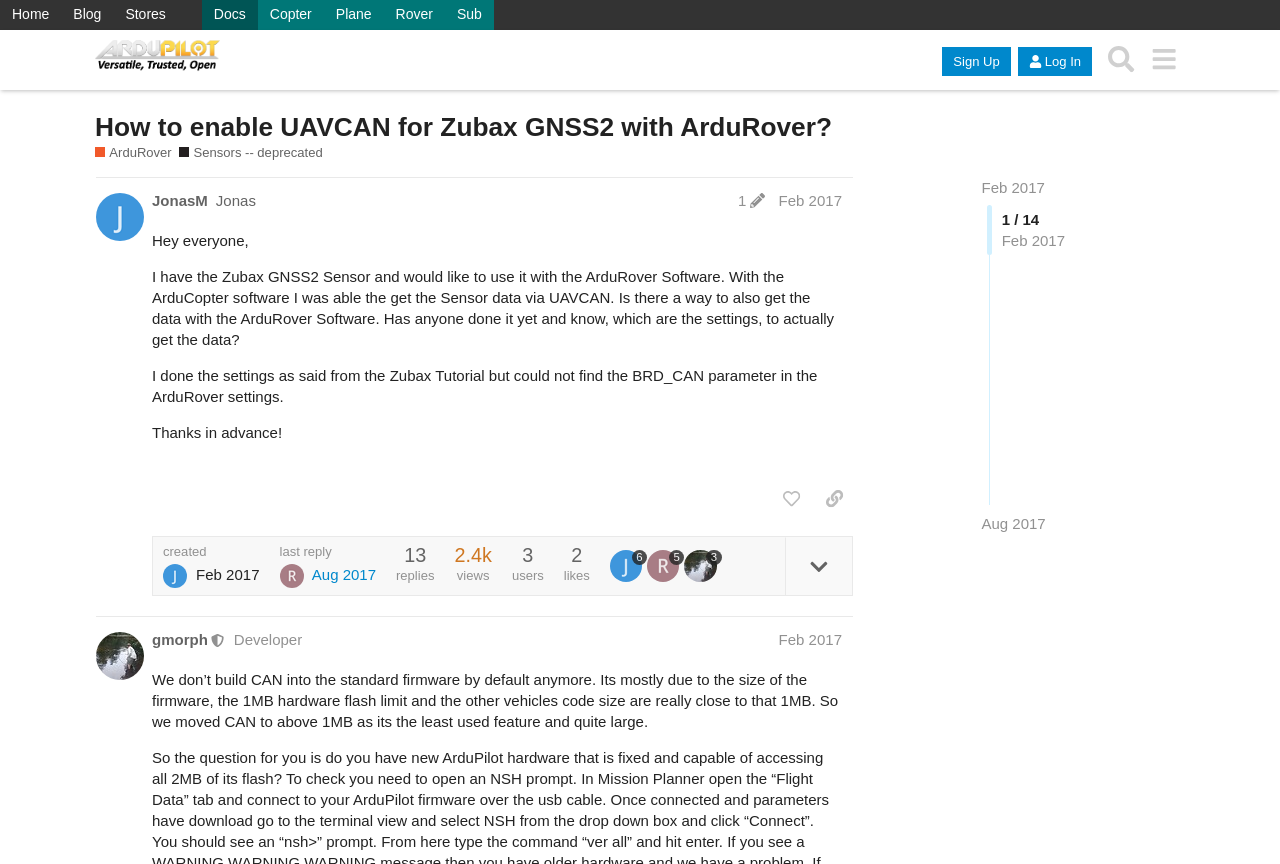Locate the bounding box coordinates of the clickable region necessary to complete the following instruction: "Search for a topic". Provide the coordinates in the format of four float numbers between 0 and 1, i.e., [left, top, right, bottom].

[0.859, 0.044, 0.892, 0.094]